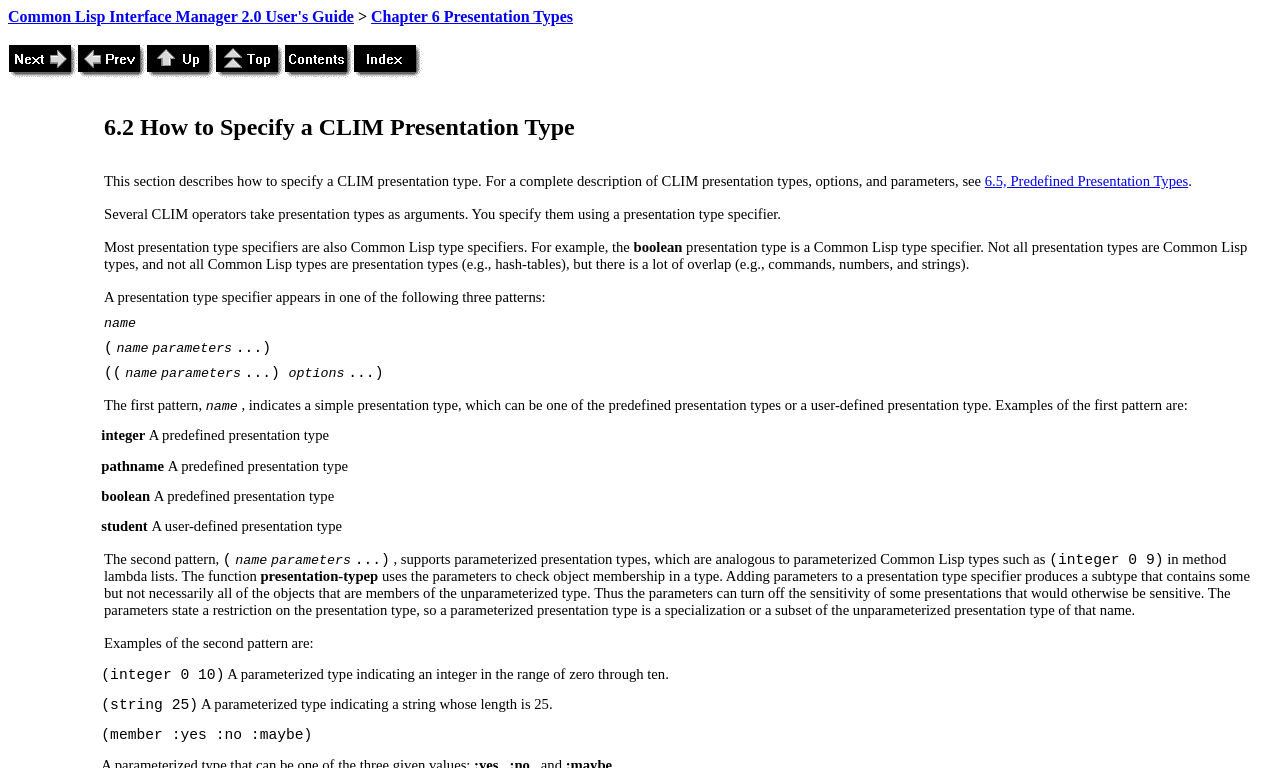What is the purpose of the 'parameters' in a presentation type specifier?
Please answer using one word or phrase, based on the screenshot.

Restrict the presentation type